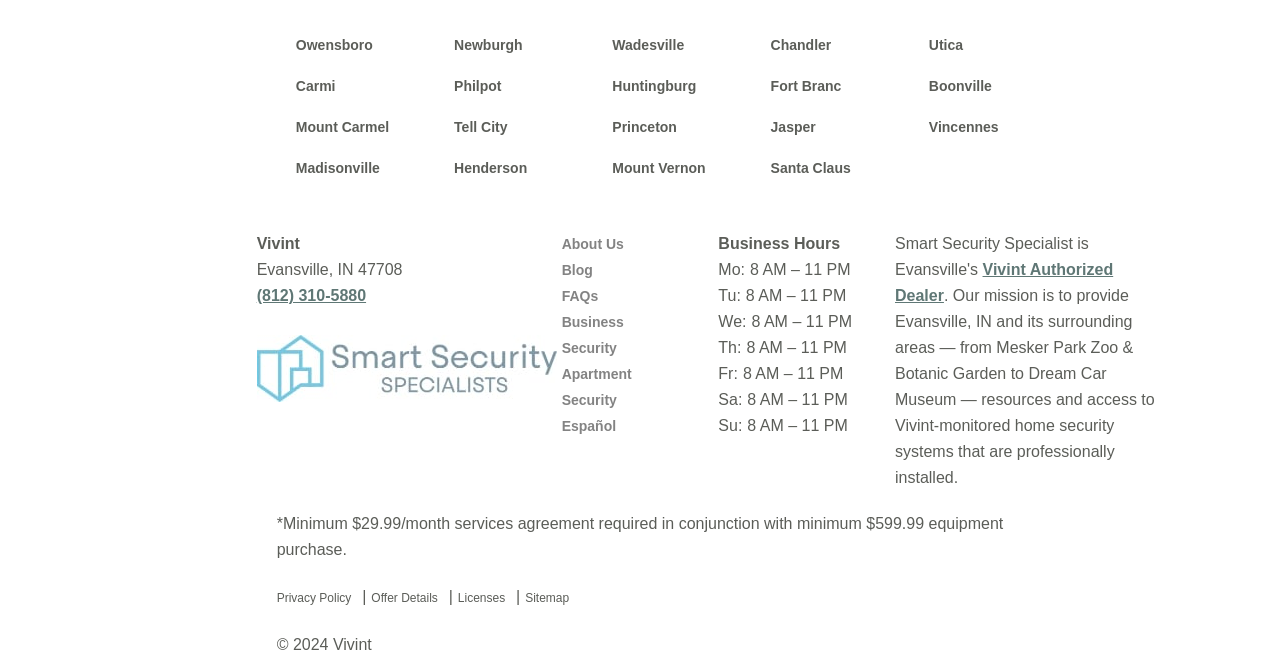Identify the bounding box coordinates for the element that needs to be clicked to fulfill this instruction: "Call (812) 310-5880". Provide the coordinates in the format of four float numbers between 0 and 1: [left, top, right, bottom].

[0.201, 0.437, 0.286, 0.463]